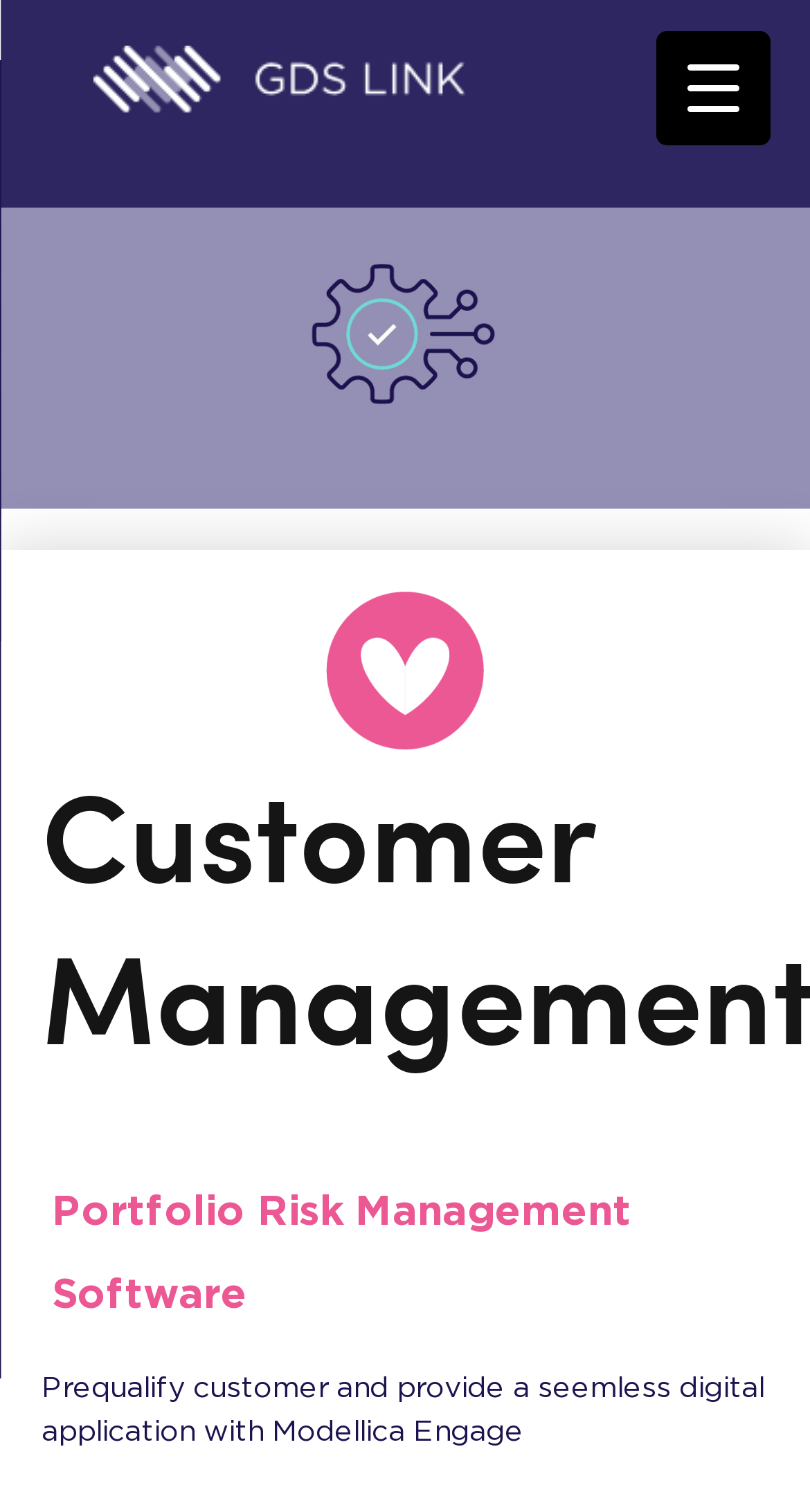Based on what you see in the screenshot, provide a thorough answer to this question: What is the purpose of Modellica Engage?

I found a StaticText element that mentions 'Modellica Engage' and describes it as a tool for providing a seamless digital application. This suggests that the purpose of Modellica Engage is to facilitate digital applications.